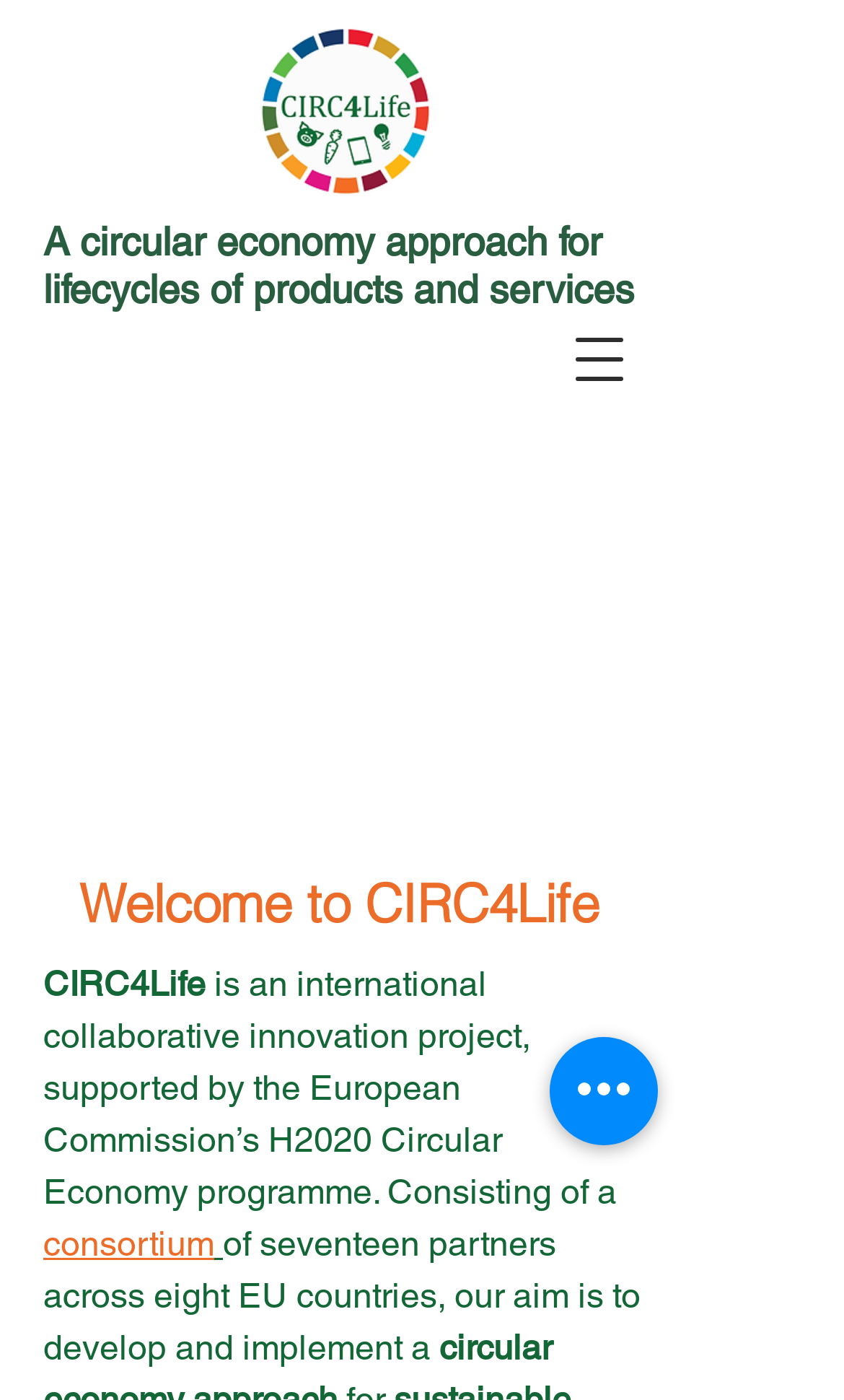How many EU countries are involved in the project?
Could you answer the question with a detailed and thorough explanation?

The webpage mentions that the consortium consists of seventeen partners across eight EU countries, which is stated in the StaticText element with the text 'of seventeen partners across eight EU countries, our aim is to develop and implement a...'.